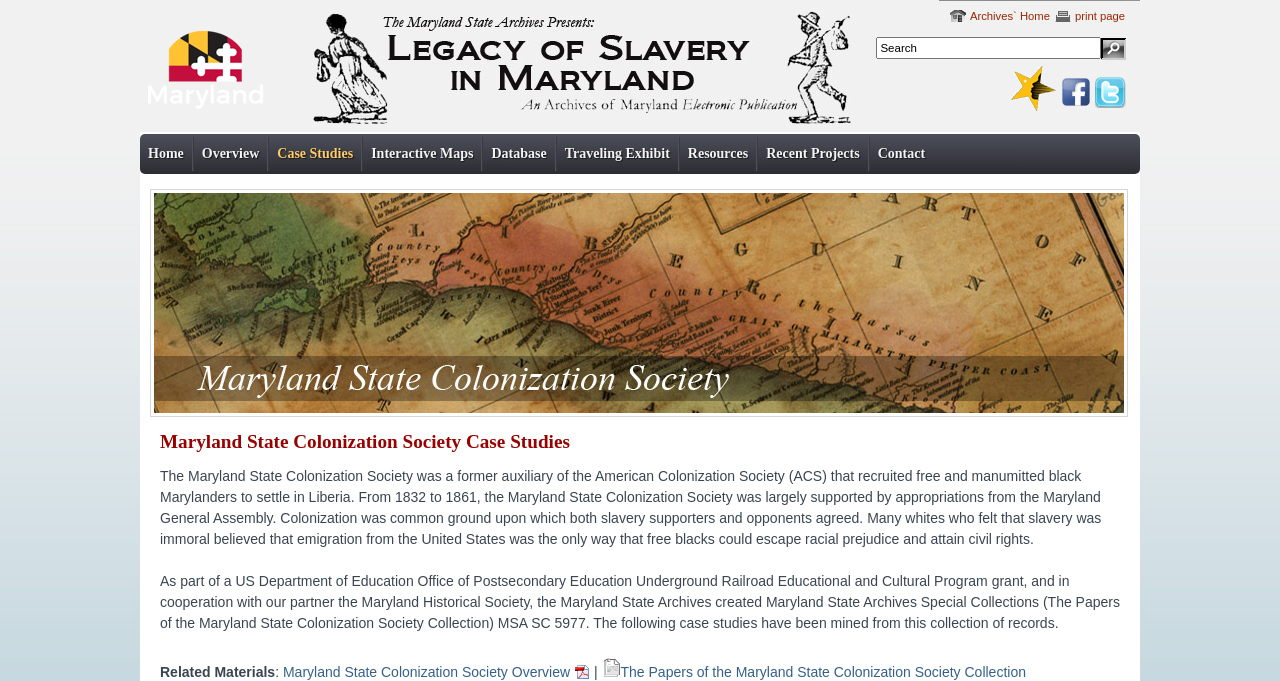Identify the bounding box of the UI component described as: "alt="Search" name="btnG" title="Search"".

[0.86, 0.056, 0.88, 0.088]